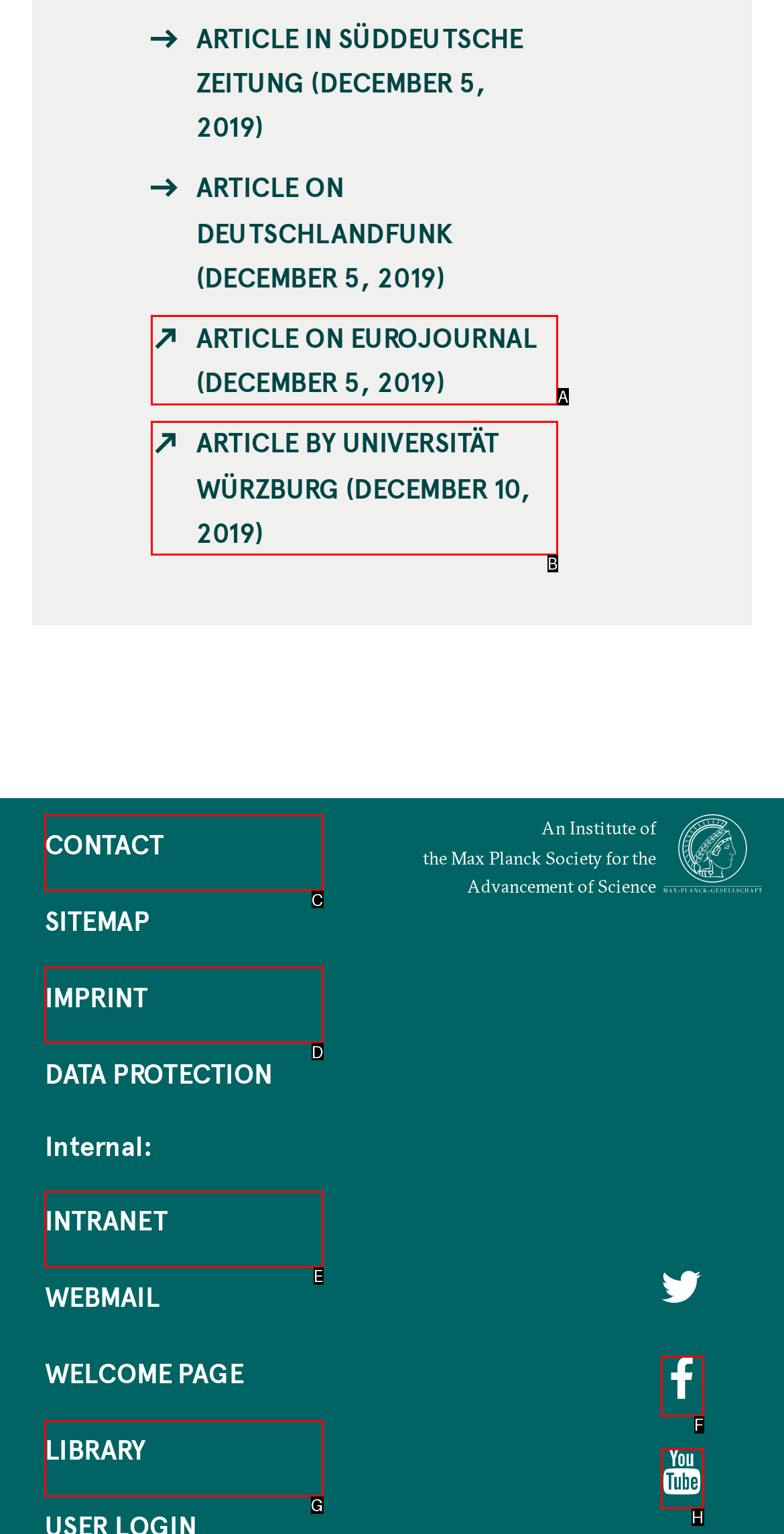Choose the UI element to click on to achieve this task: Go to contact page. Reply with the letter representing the selected element.

C